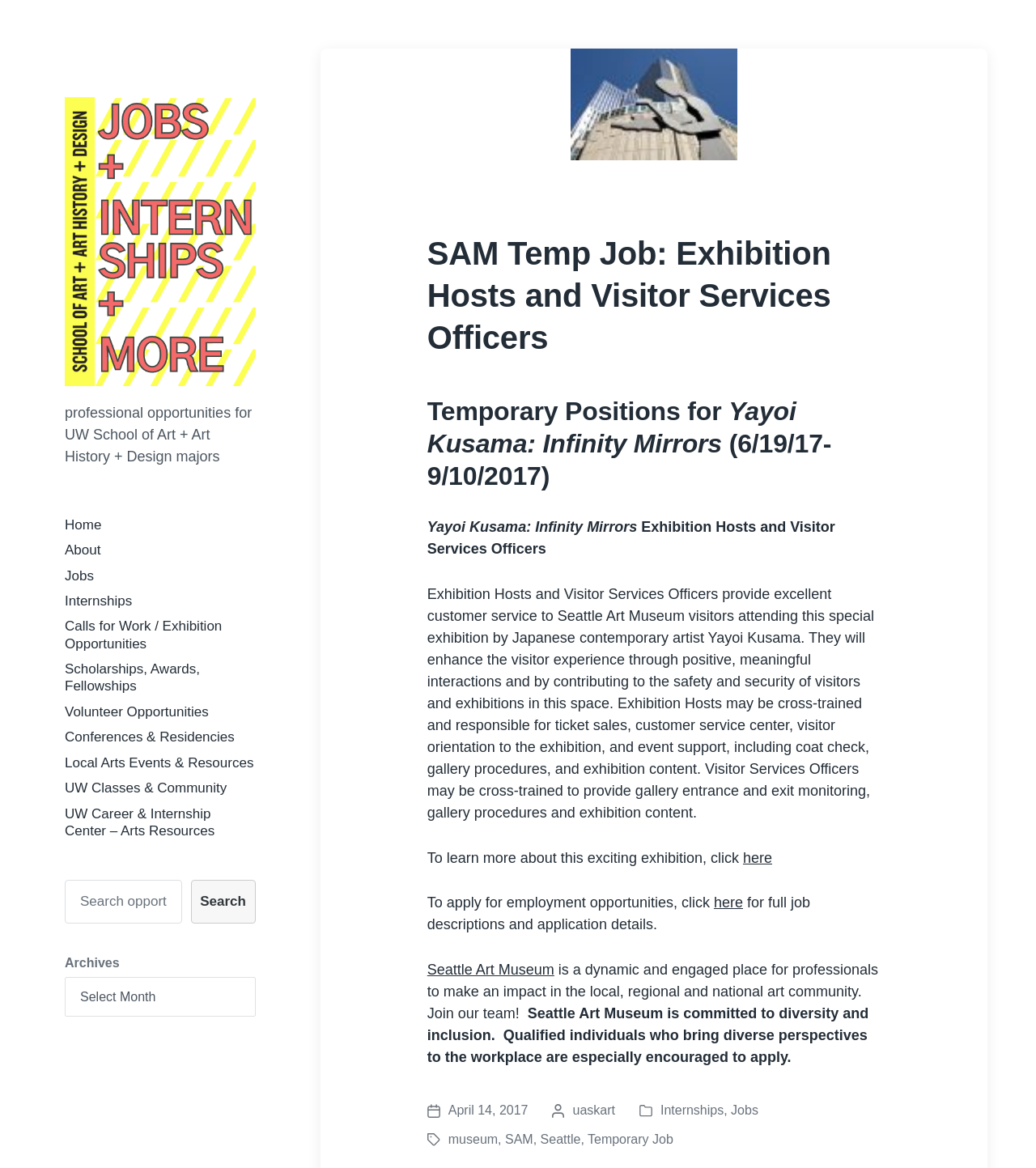Reply to the question with a single word or phrase:
What is the name of the museum mentioned on the webpage?

Seattle Art Museum